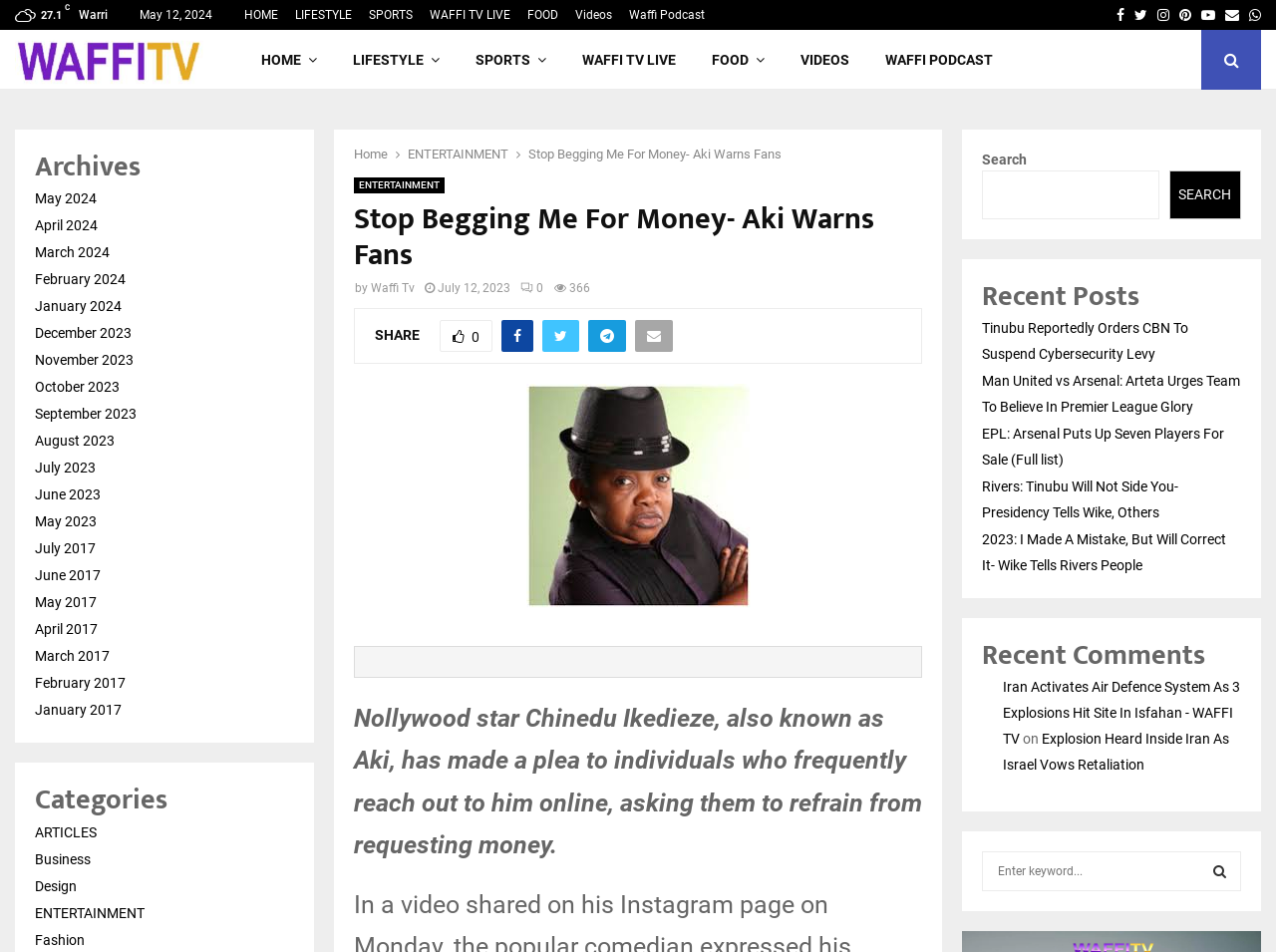Please identify the bounding box coordinates of the area I need to click to accomplish the following instruction: "Read Stop Begging Me For Money- Aki Warns Fans article".

[0.414, 0.154, 0.612, 0.17]